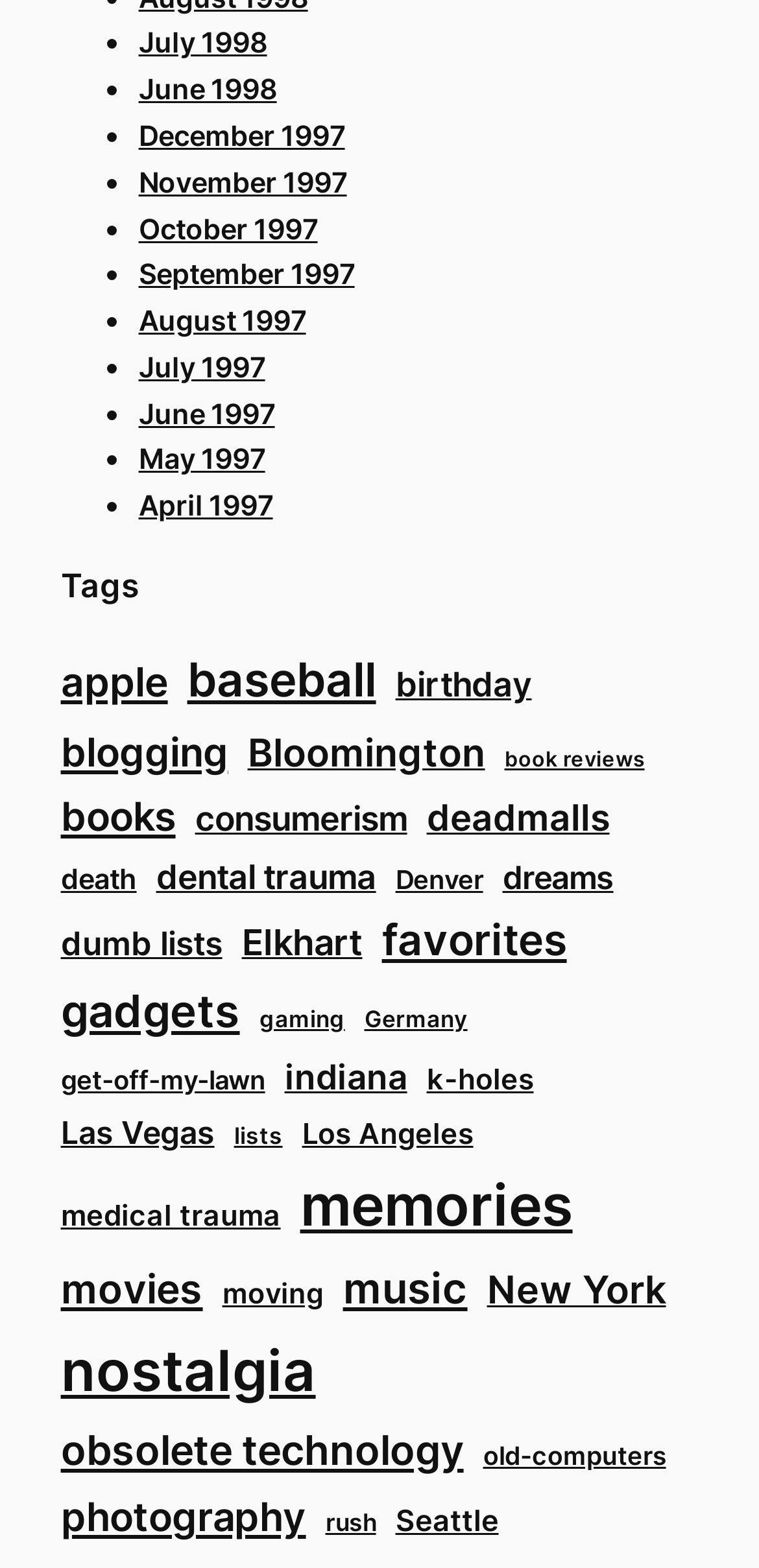How many tags are listed on this webpage?
Based on the visual, give a brief answer using one word or a short phrase.

39